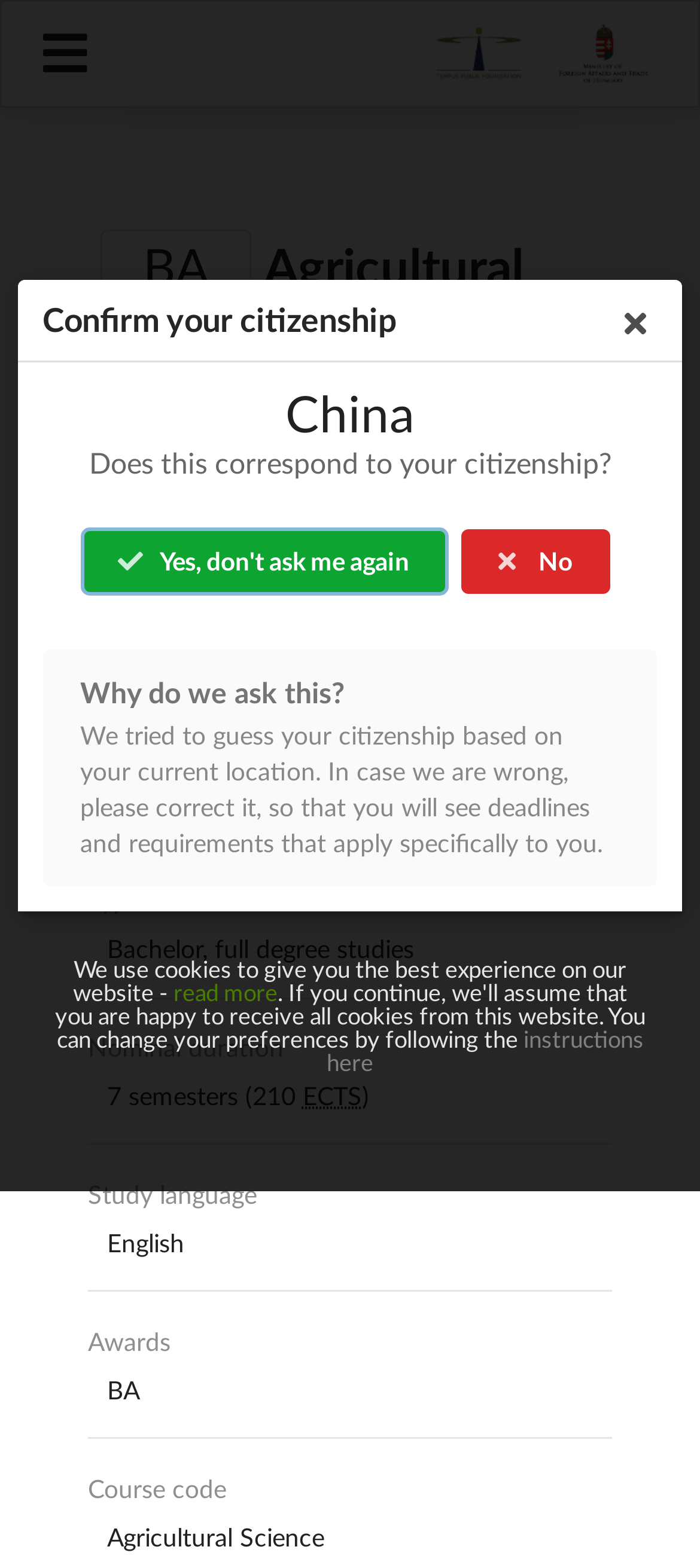Provide a comprehensive caption for the webpage.

The webpage appears to be an online application portal for the Hungarian Diaspora Scholarship, specifically for the BA Agricultural Engineering program at the University of Debrecen. 

At the top left corner, there is a button to toggle the sidebar. On the top right corner, there is a sponsor logo image. Below the logo, there is a heading that reads "BA Agricultural Engineering" followed by a link to the University of Debrecen and a static text indicating the location as Hungary, Debrecen. 

Further down, there is a link to the Faculty of Agricultural and Food Sciences and Environmental Management, and another link to "How to apply". The "How to apply" section is divided into several rows, each containing a row header and a grid cell. The rows provide information about the study program, including the study location, type, nominal duration, study language, and awards. 

On the right side of the page, there is a section that asks the user to confirm their citizenship. It displays a heading that asks if the user is from China, followed by two buttons: "Yes, don't ask me again" and "No". Below this section, there is a static text that explains why the website is asking for citizenship information. 

At the bottom of the page, there is a notice about the use of cookies on the website, with a link to "read more" and another link to "instructions here".